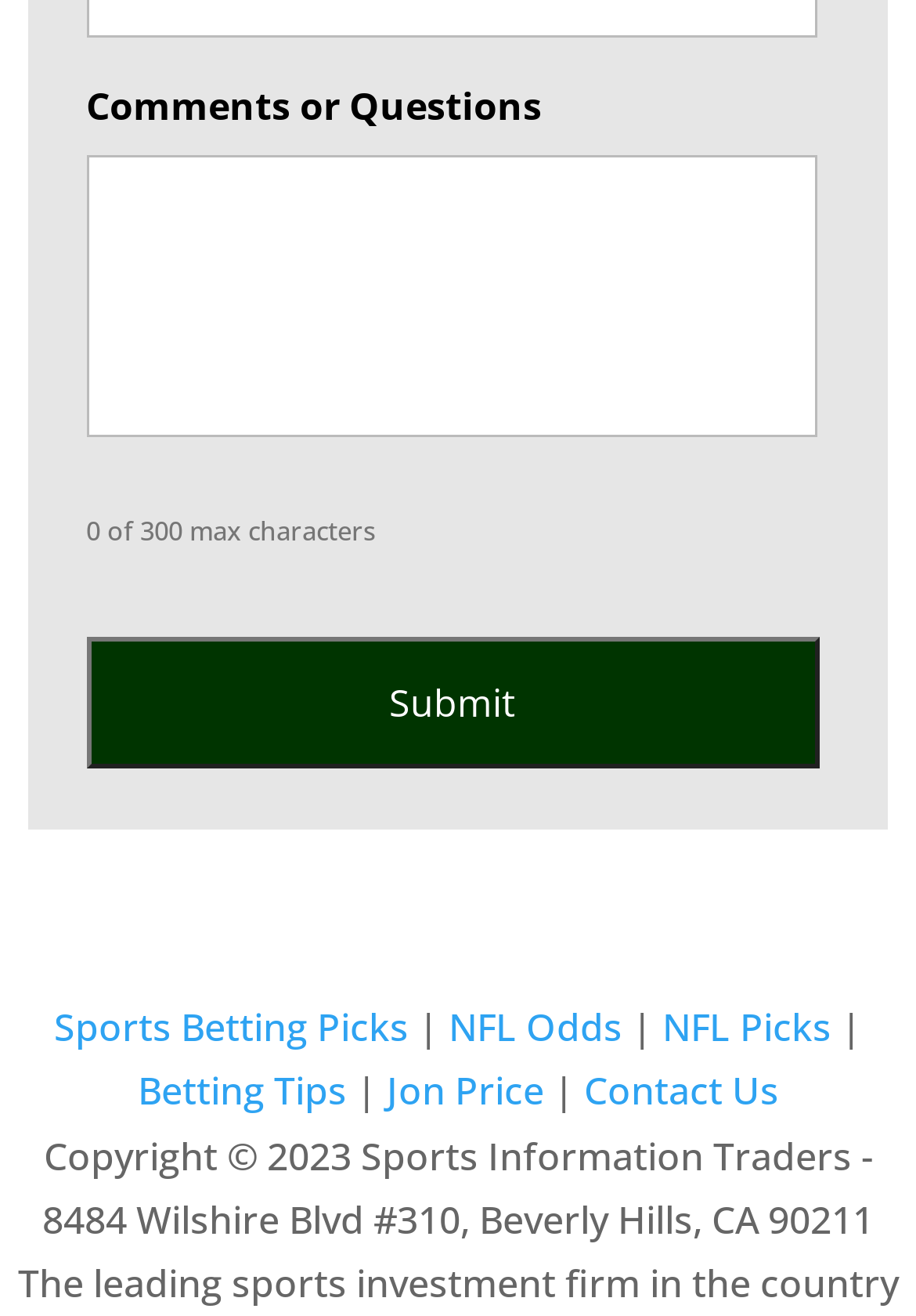Please identify the bounding box coordinates of the region to click in order to complete the given instruction: "Change language settings". The coordinates should be four float numbers between 0 and 1, i.e., [left, top, right, bottom].

None